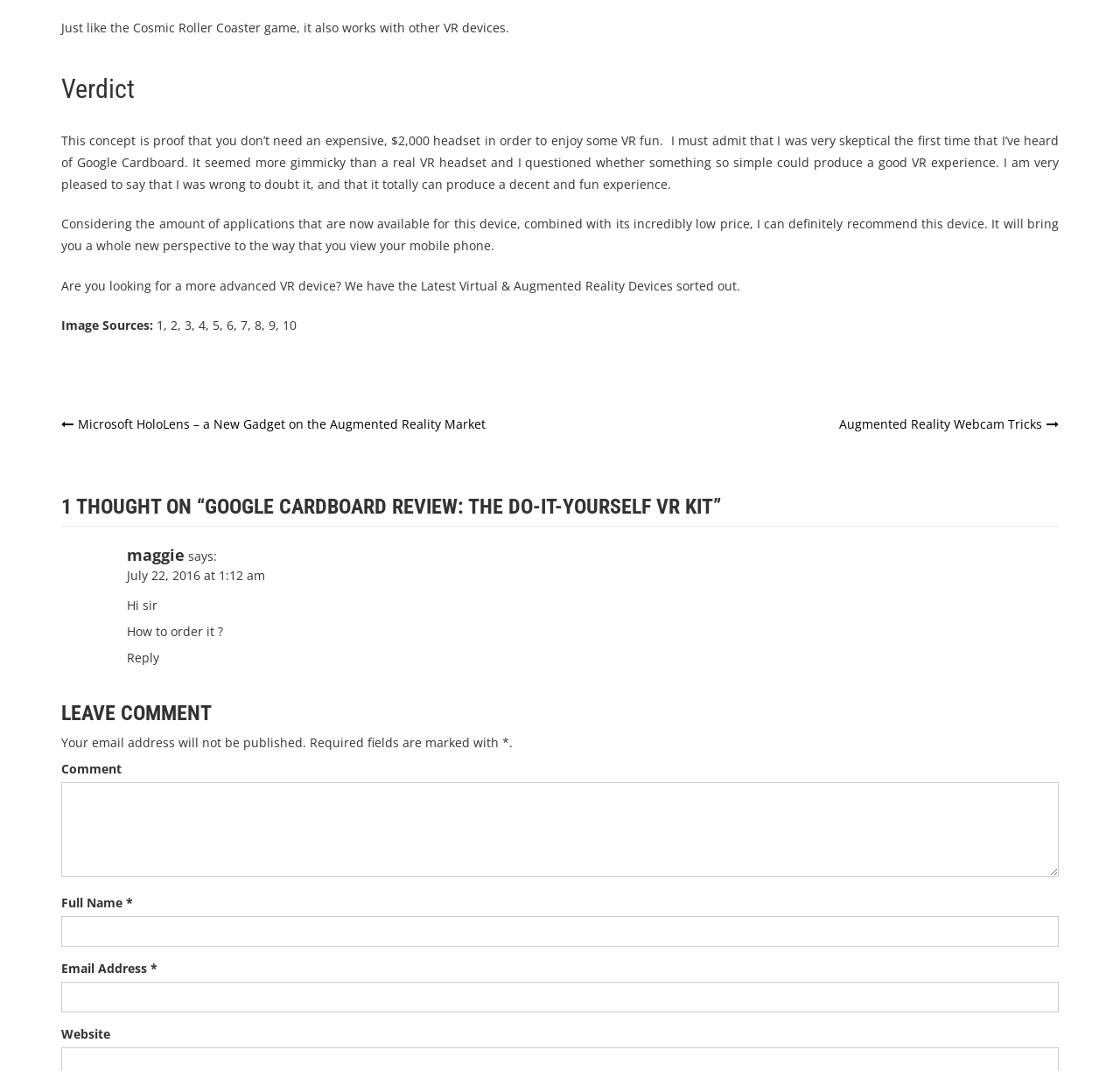Provide a single word or phrase answer to the question: 
What is the topic of the latest article?

Google Cardboard review